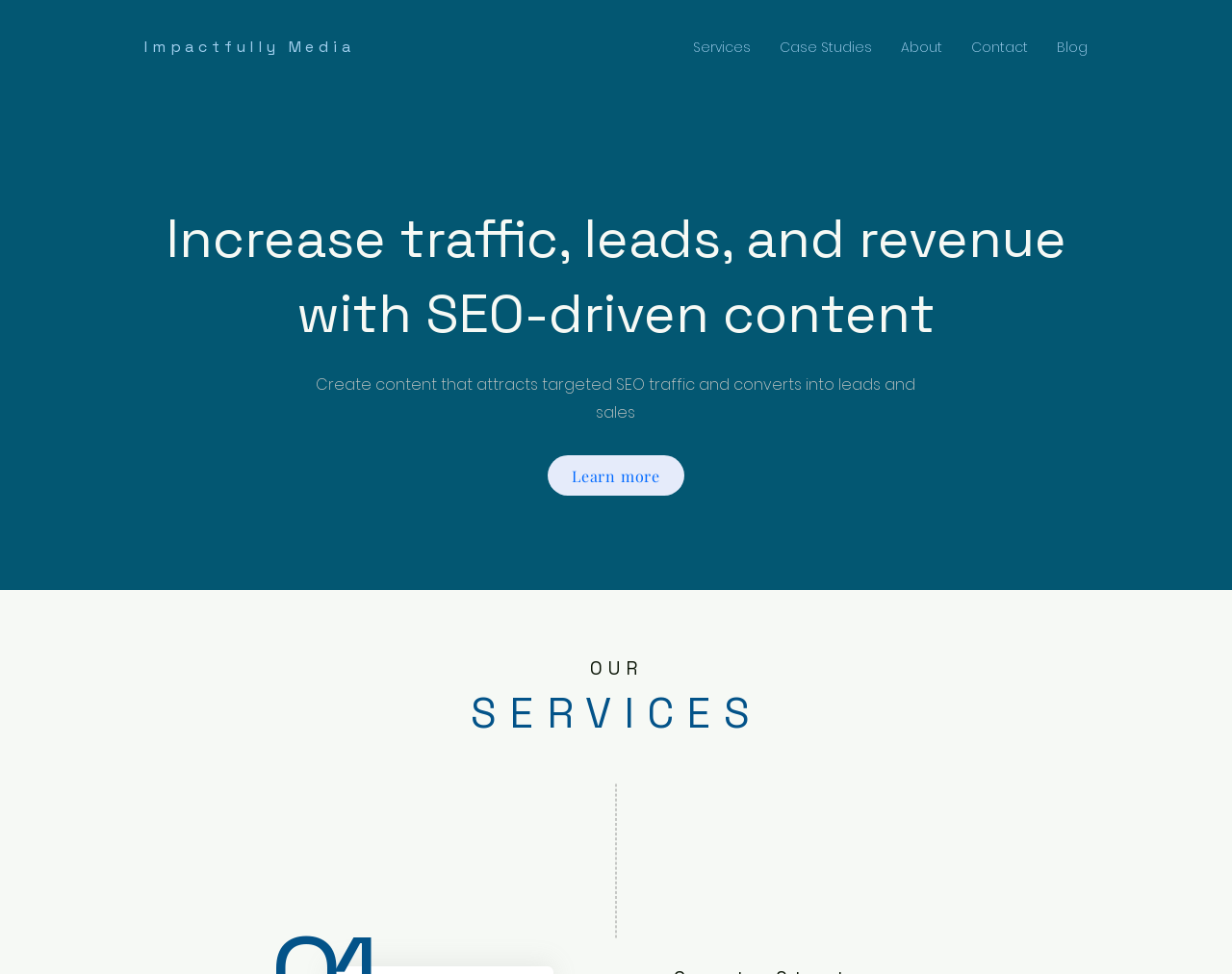How many main sections are on the webpage?
Using the image, answer in one word or phrase.

2